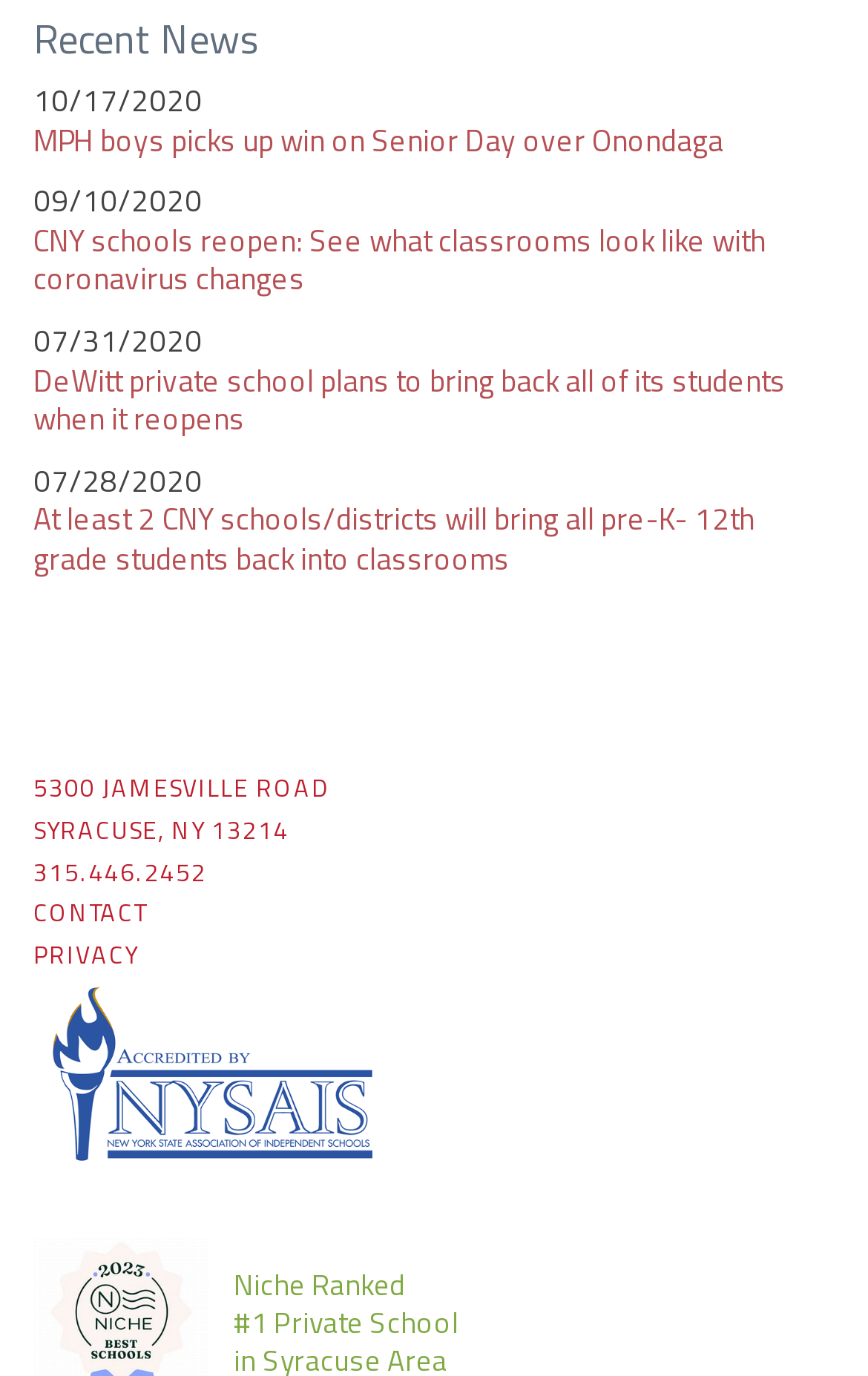Give the bounding box coordinates for the element described by: "Privacy".

[0.038, 0.681, 0.159, 0.707]